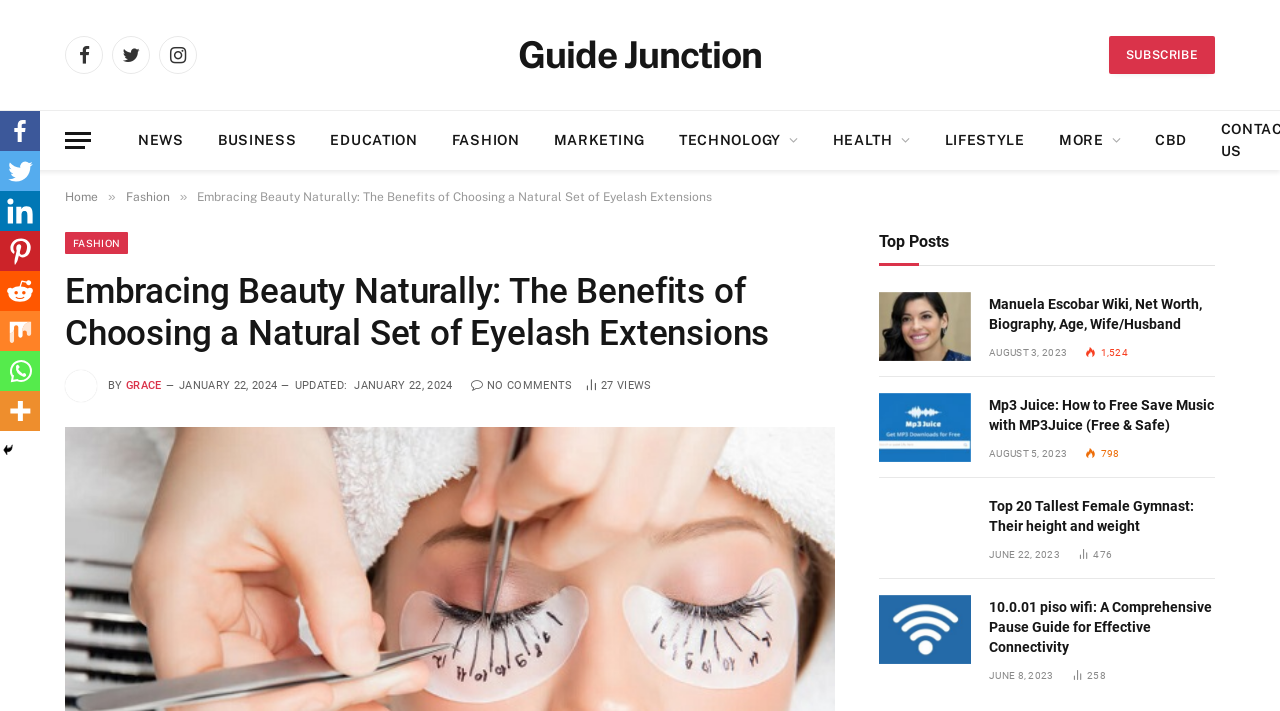Determine the bounding box coordinates for the clickable element to execute this instruction: "Subscribe to the newsletter". Provide the coordinates as four float numbers between 0 and 1, i.e., [left, top, right, bottom].

[0.866, 0.051, 0.949, 0.104]